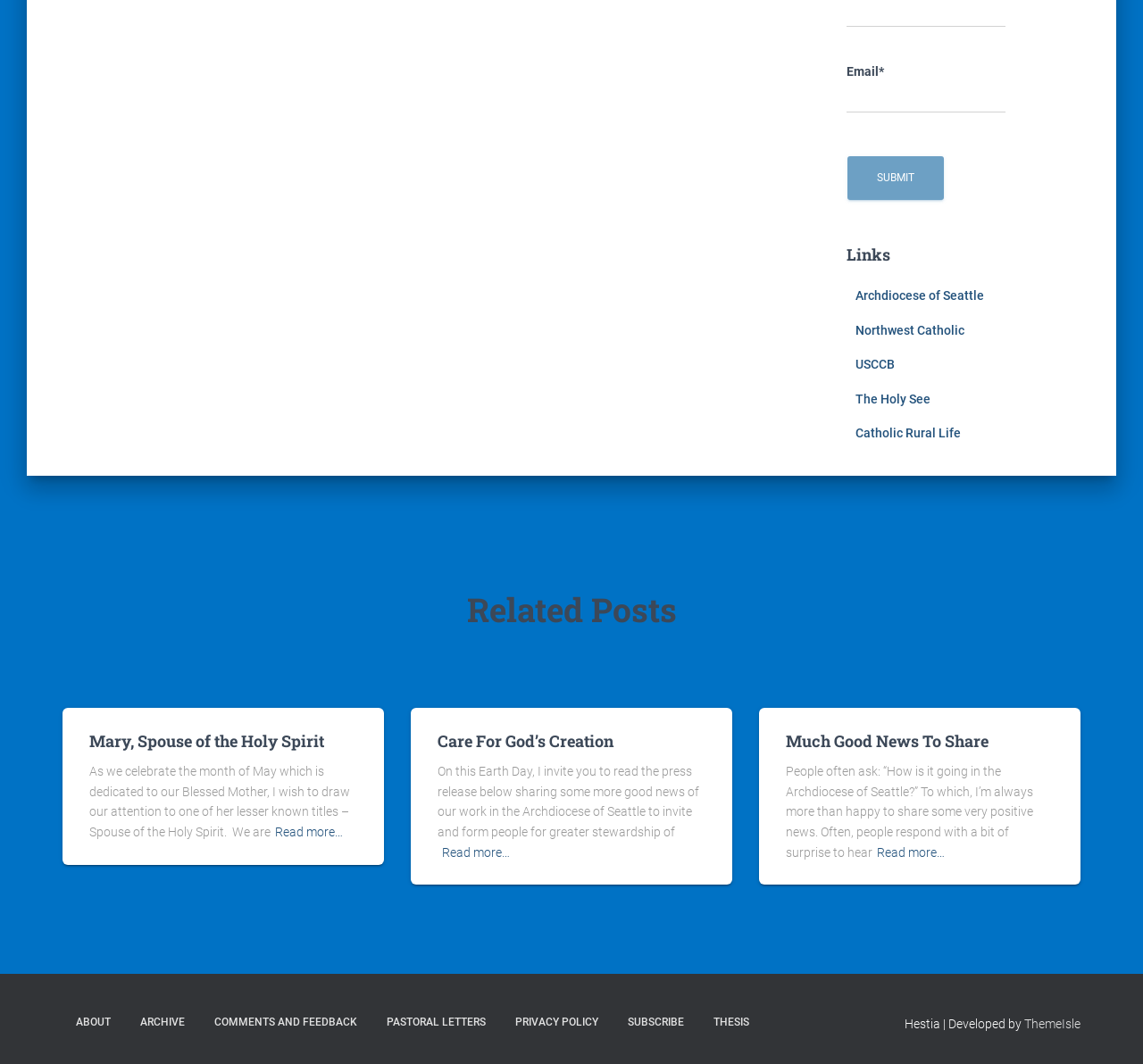Show the bounding box coordinates for the HTML element described as: "Catholic Rural Life".

[0.748, 0.401, 0.84, 0.414]